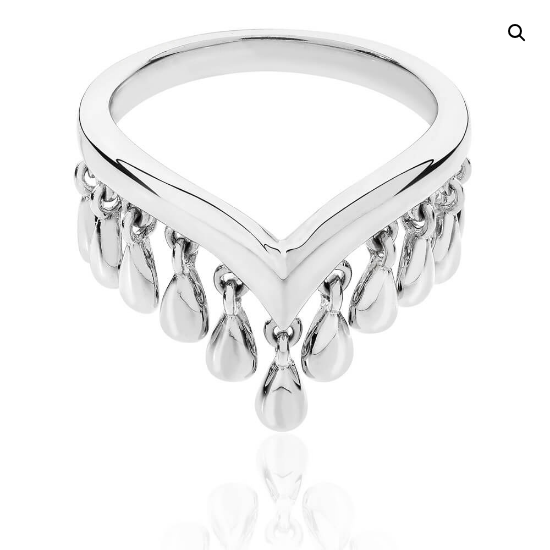Detail everything you observe in the image.

This image showcases the elegant Wishbone Tear Drop Ring, a stunning piece of jewelry available from Chique Jewellers. Crafted from 925 Sterling Silver with a Rhodium overlay, this ring features a unique design characterized by its graceful V-shape, accompanied by charming drop-shaped embellishments that dangle delicately from the band. The ring's polished finish adds to its allure, creating a striking reflection. It is part of an award-winning collection and comes in sizes K, N, Q, and T. Currently, this exquisite item is out of stock.